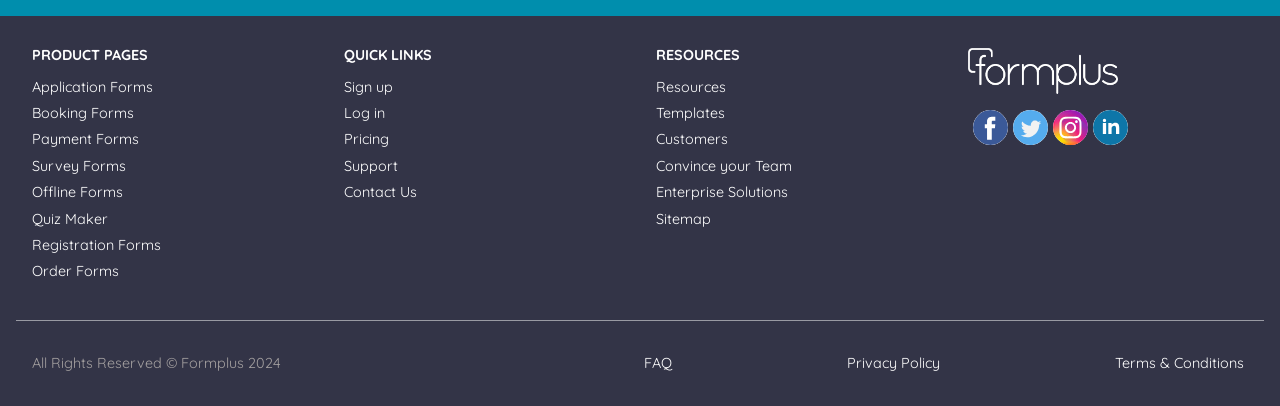Please identify the bounding box coordinates of the region to click in order to complete the given instruction: "Read FAQ". The coordinates should be four float numbers between 0 and 1, i.e., [left, top, right, bottom].

[0.503, 0.871, 0.525, 0.916]